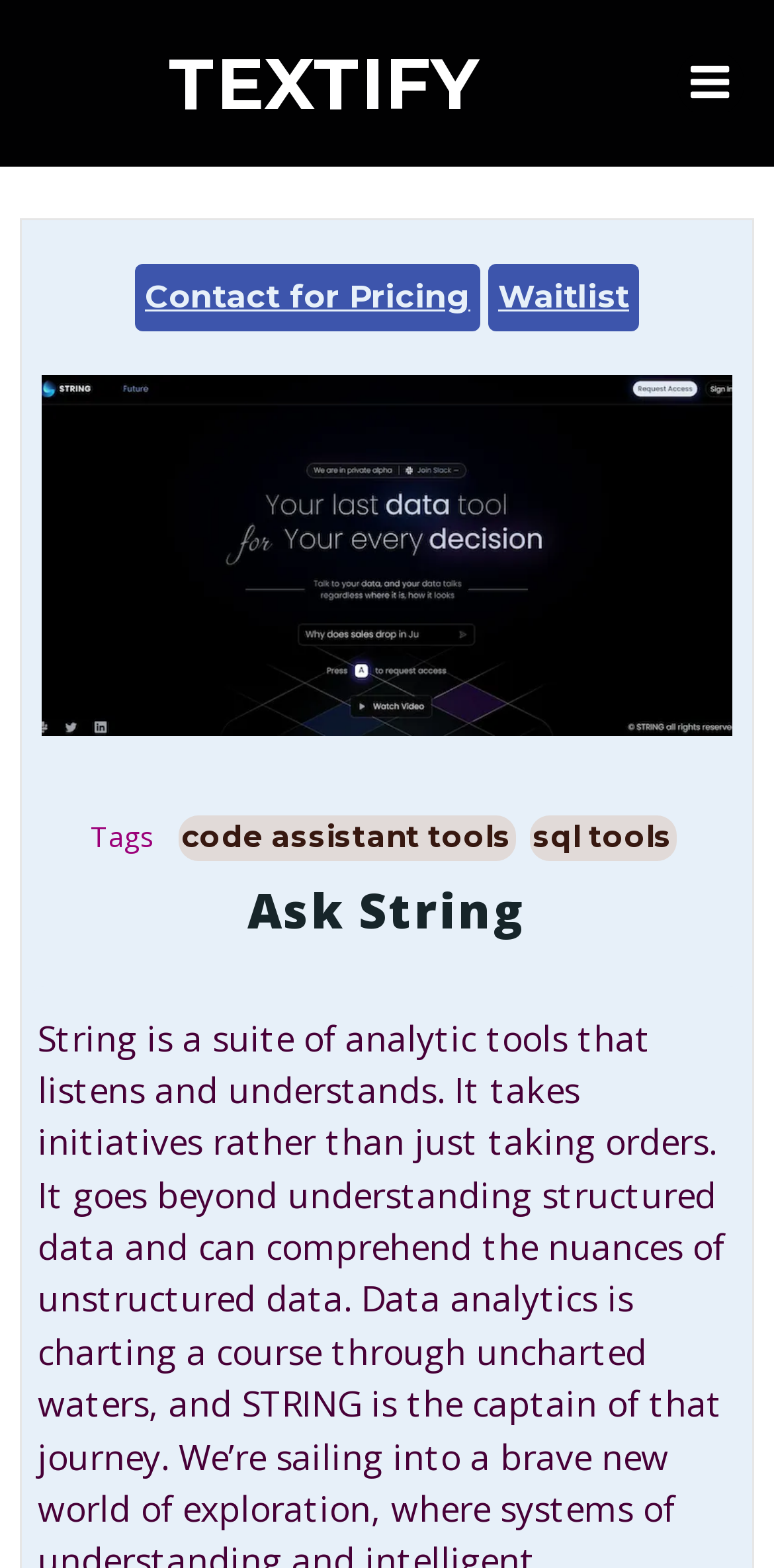What is the name of the company or product?
Using the image as a reference, deliver a detailed and thorough answer to the question.

I found the answer by looking at the root element with the text 'Ask String – TEXTIFY', which suggests that the company or product name is 'String'.